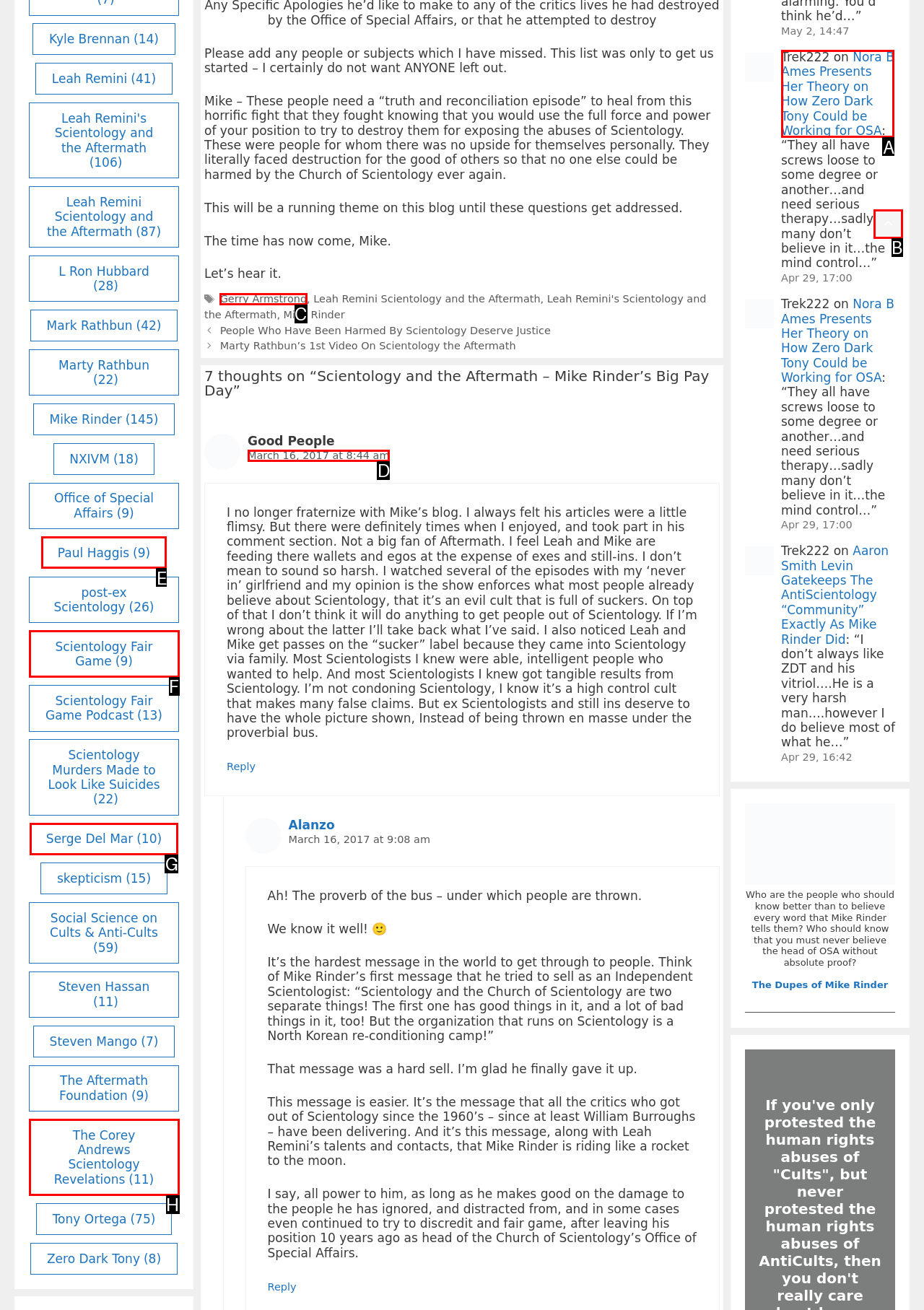Identify which HTML element matches the description: Gerry Armstrong. Answer with the correct option's letter.

C